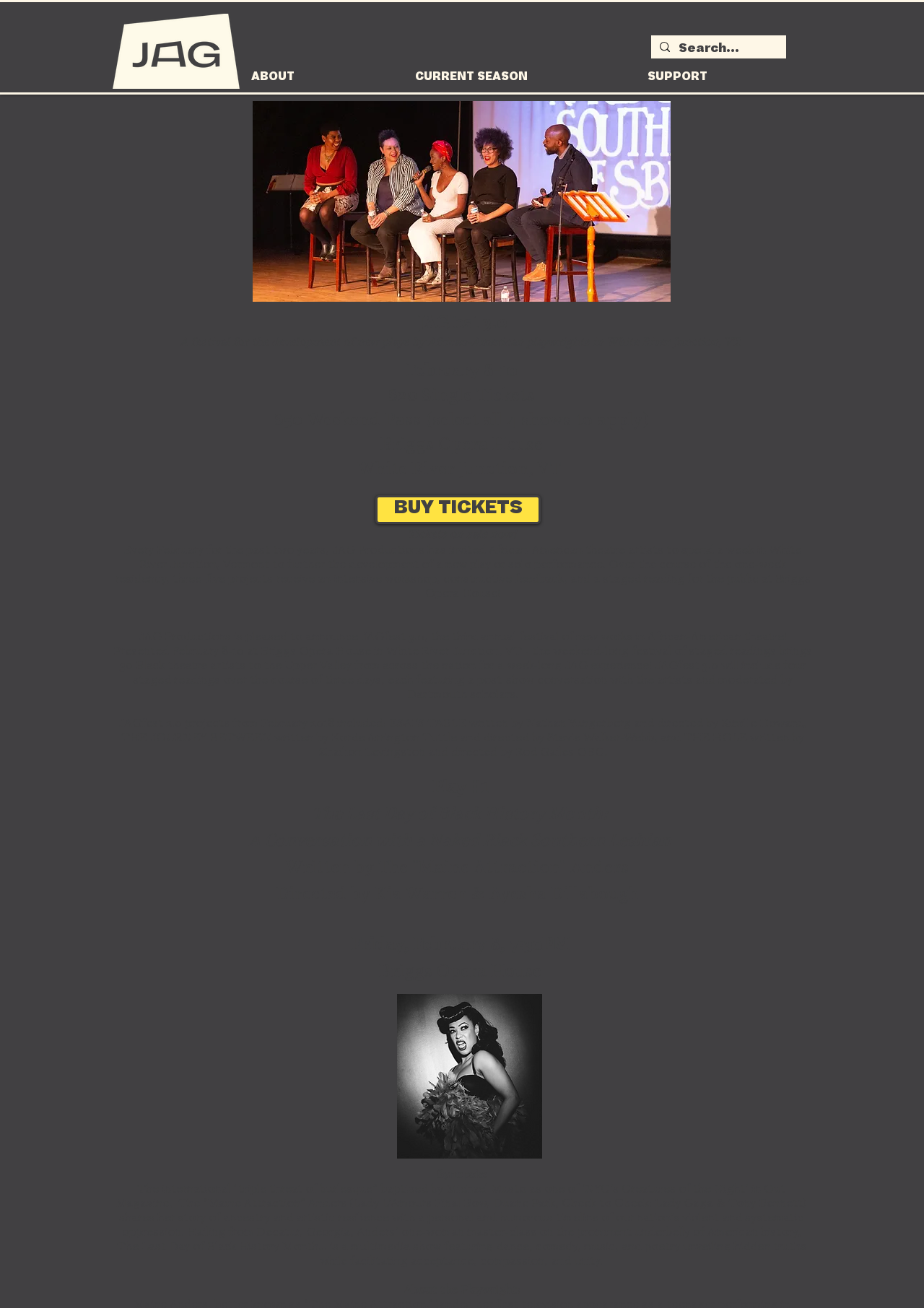Extract the bounding box coordinates for the described element: "SUPPORT". The coordinates should be represented as four float numbers between 0 and 1: [left, top, right, bottom].

[0.688, 0.051, 0.883, 0.068]